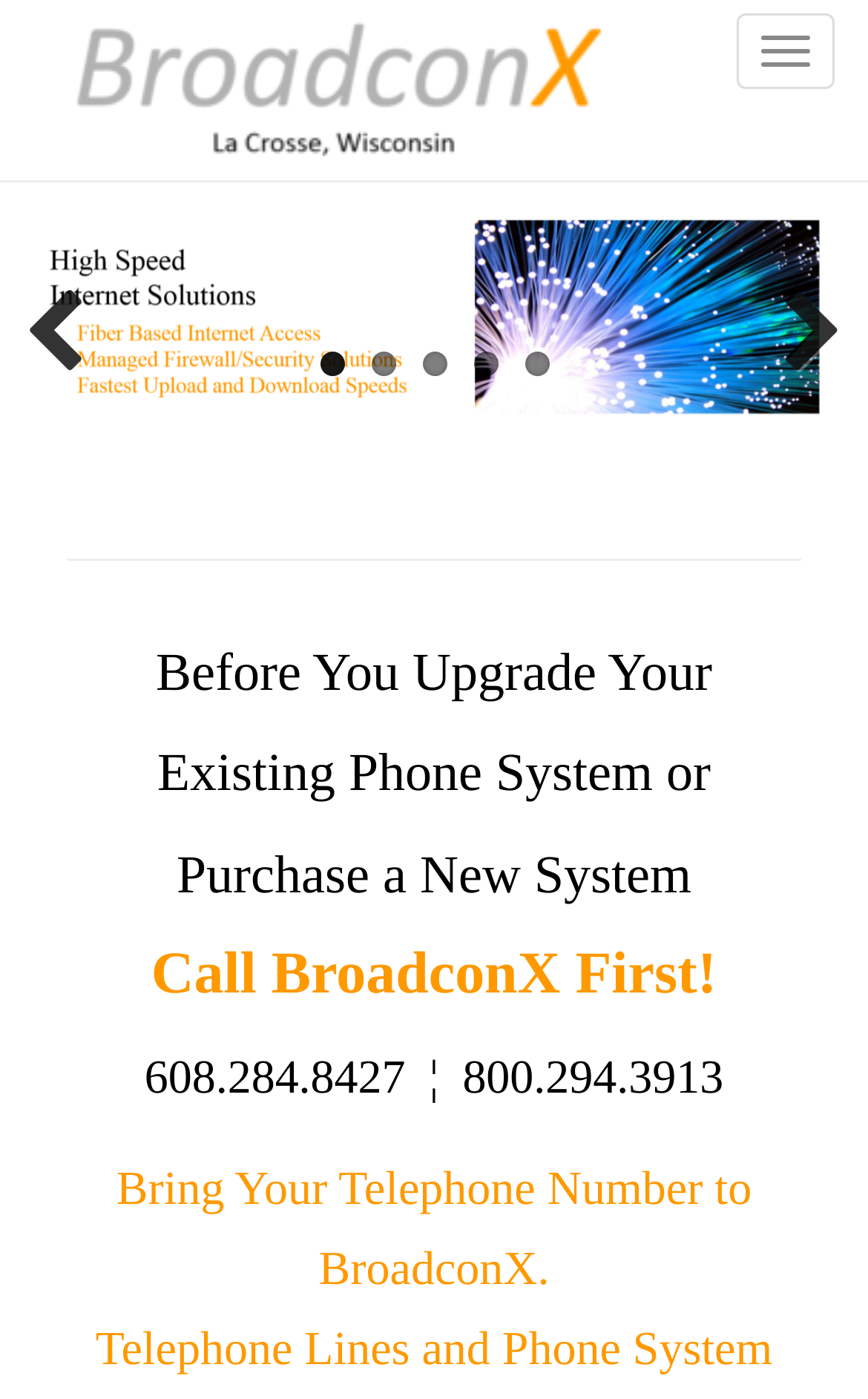Please provide a one-word or short phrase answer to the question:
How many navigation links are there?

2